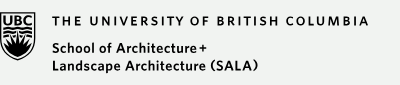Please analyze the image and provide a thorough answer to the question:
What is symbolized by the coastal mountains and ocean waves?

The UBC crest incorporates the coastal mountains and ocean waves, which symbolize the institution's connection to nature and its educational ethos, as mentioned in the caption.